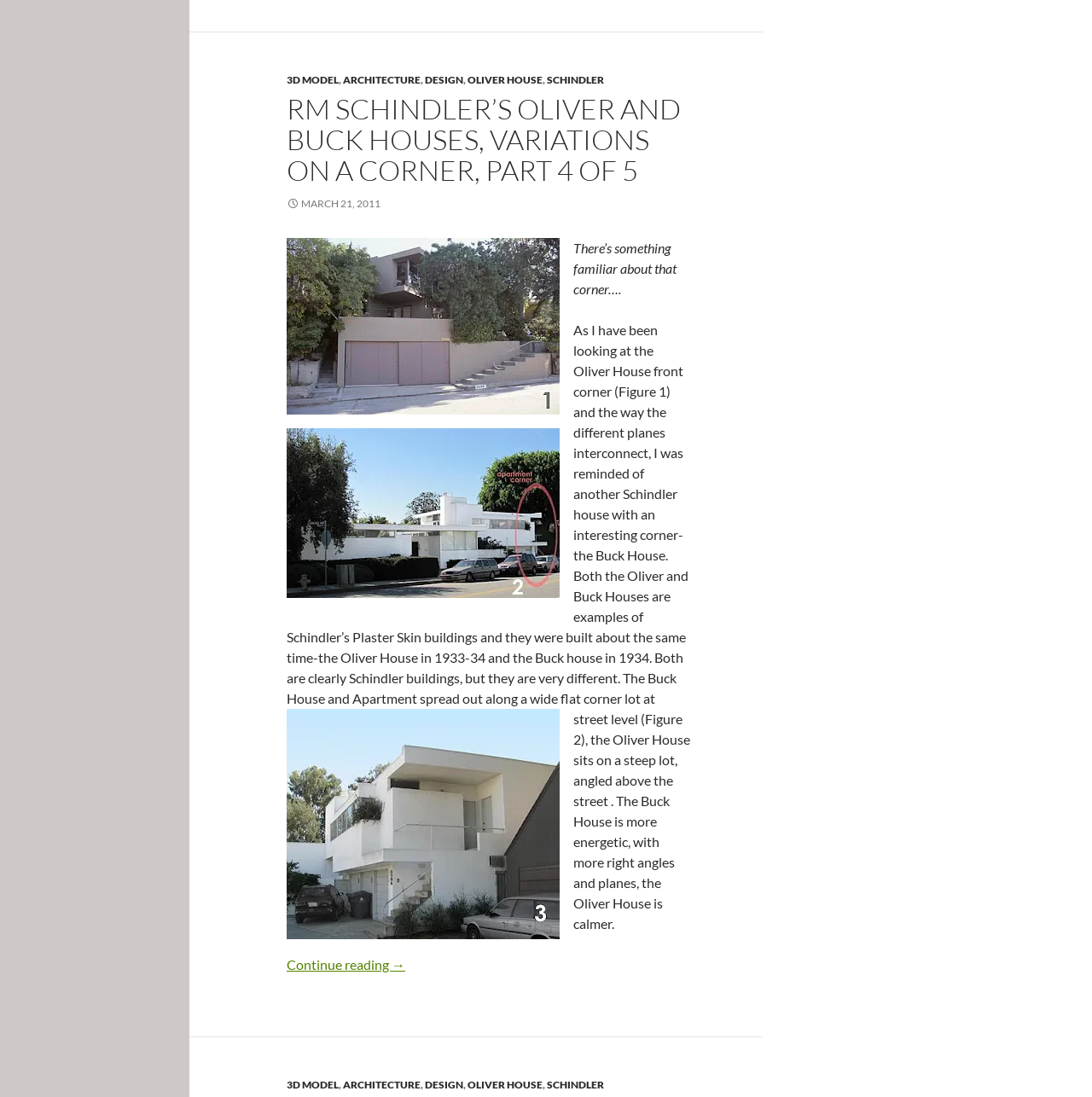Given the element description, predict the bounding box coordinates in the format (top-left x, top-left y, bottom-right x, bottom-right y), using floating point numbers between 0 and 1: Home

None